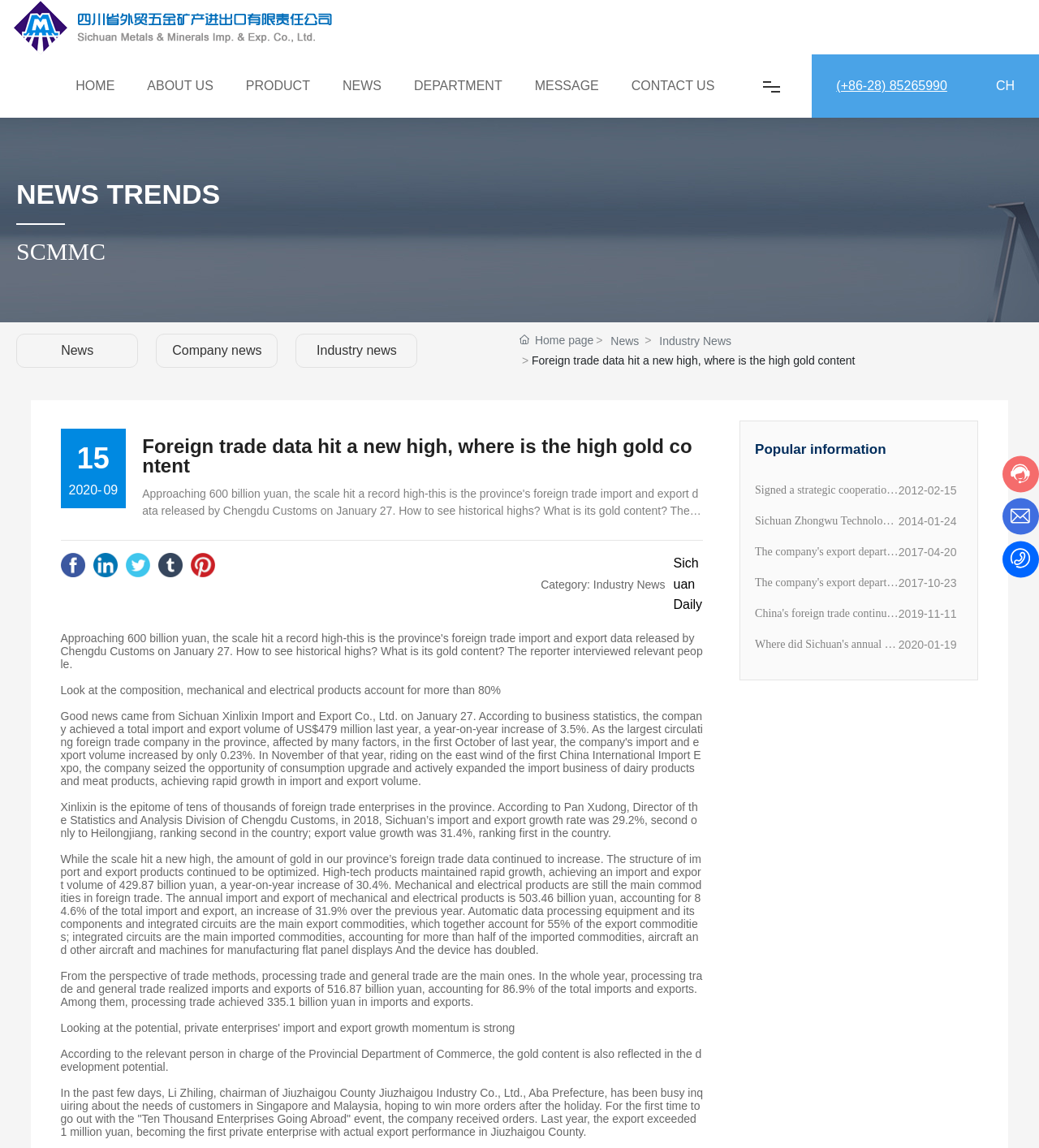Identify the bounding box coordinates of the area that should be clicked in order to complete the given instruction: "Click NEWS". The bounding box coordinates should be four float numbers between 0 and 1, i.e., [left, top, right, bottom].

[0.322, 0.055, 0.375, 0.095]